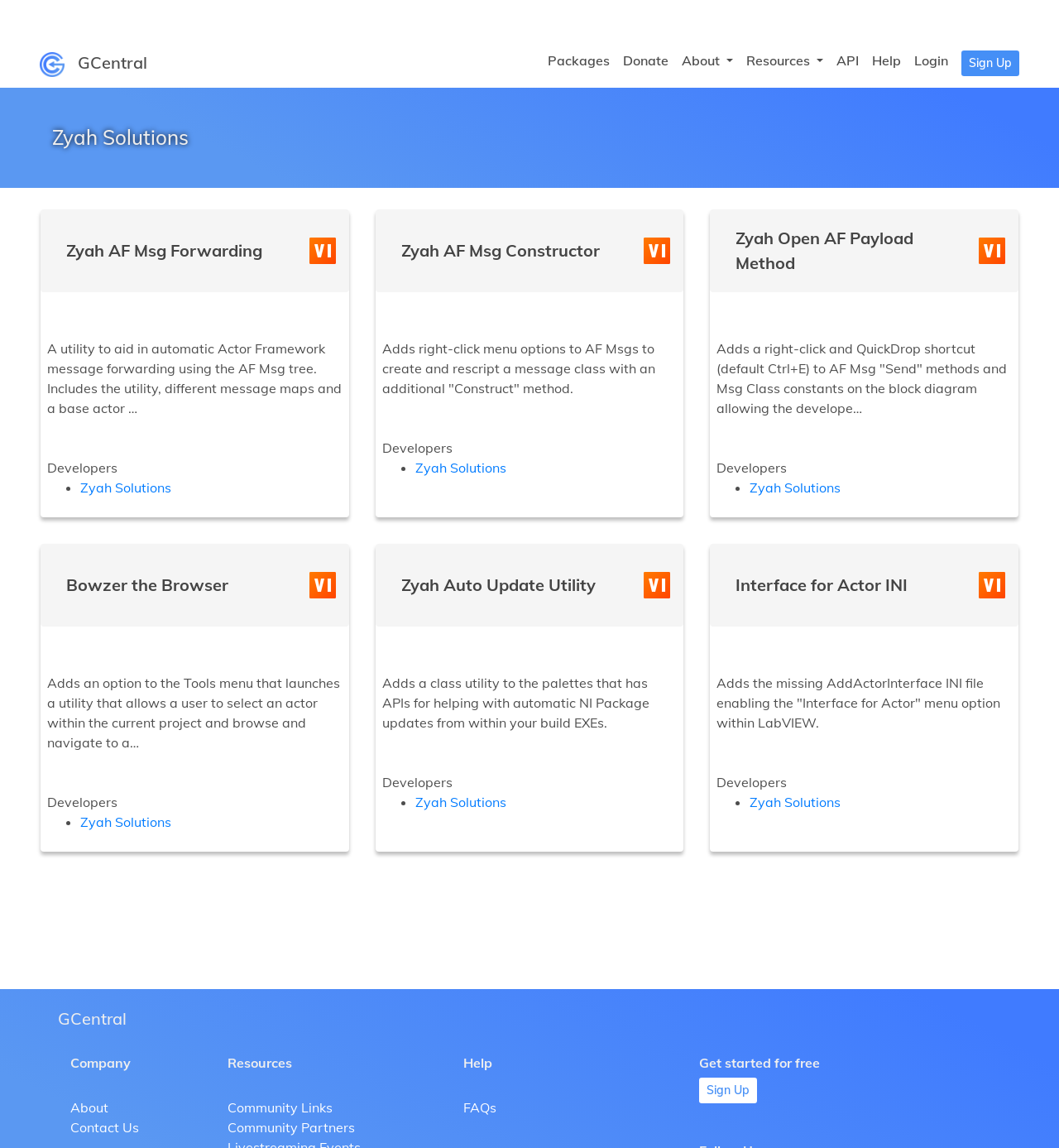Can you look at the image and give a comprehensive answer to the question:
What are the resources provided?

The resources provided are mentioned in the heading 'Resources' and its sub-links 'Community Links' and 'Community Partners'.